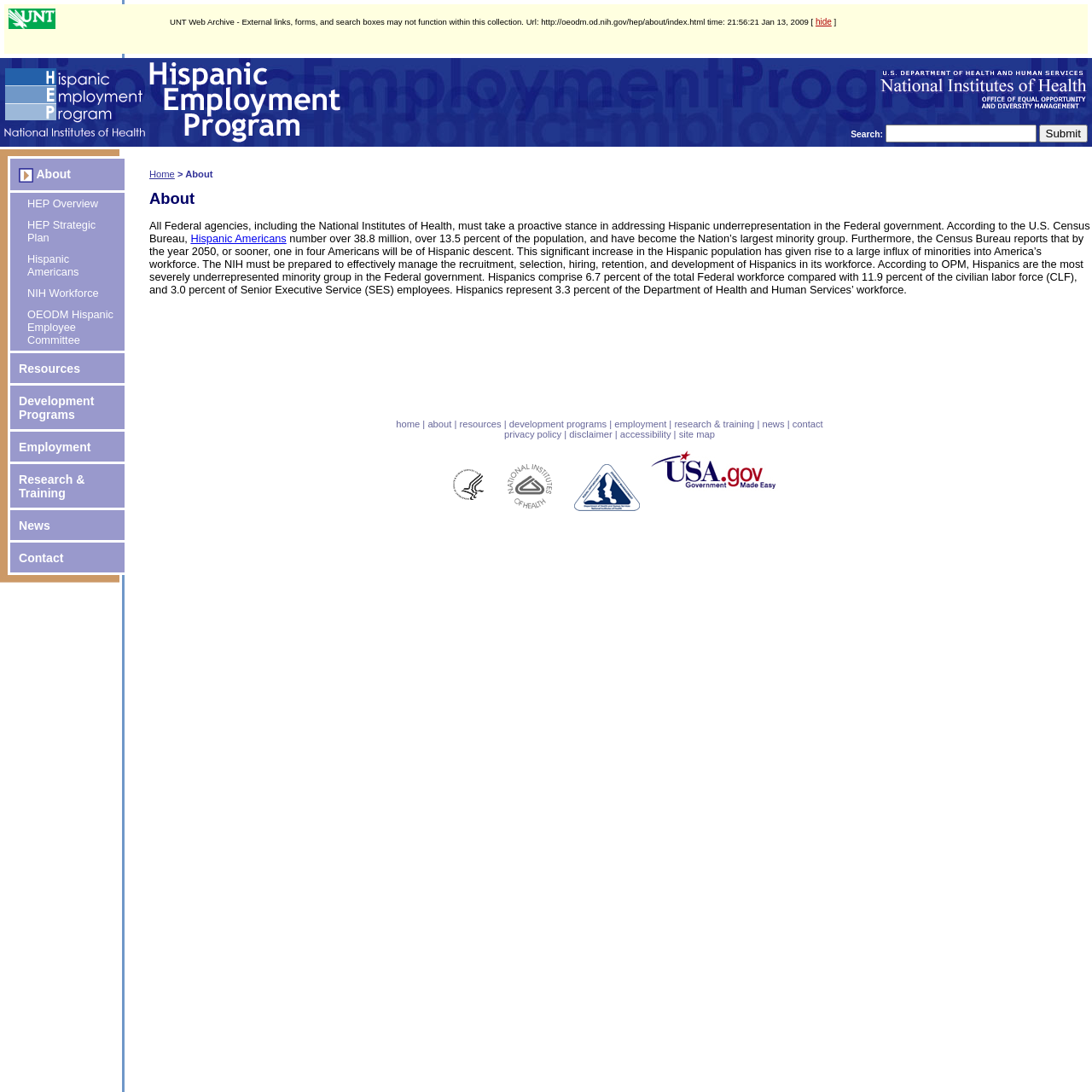Locate the bounding box coordinates of the element I should click to achieve the following instruction: "Read the article posted on November 16, 2012".

None